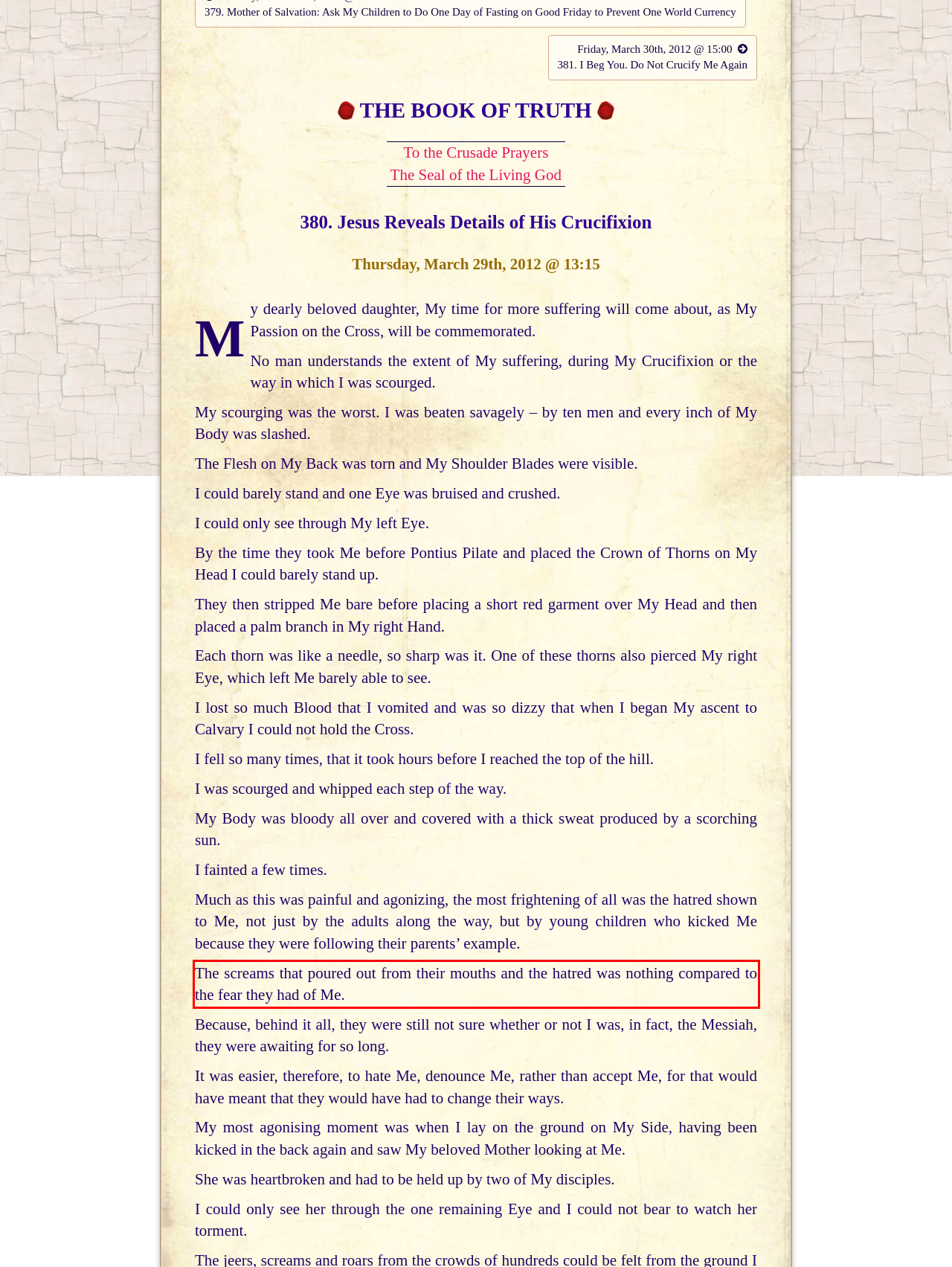Please examine the screenshot of the webpage and read the text present within the red rectangle bounding box.

The screams that poured out from their mouths and the hatred was nothing compared to the fear they had of Me.